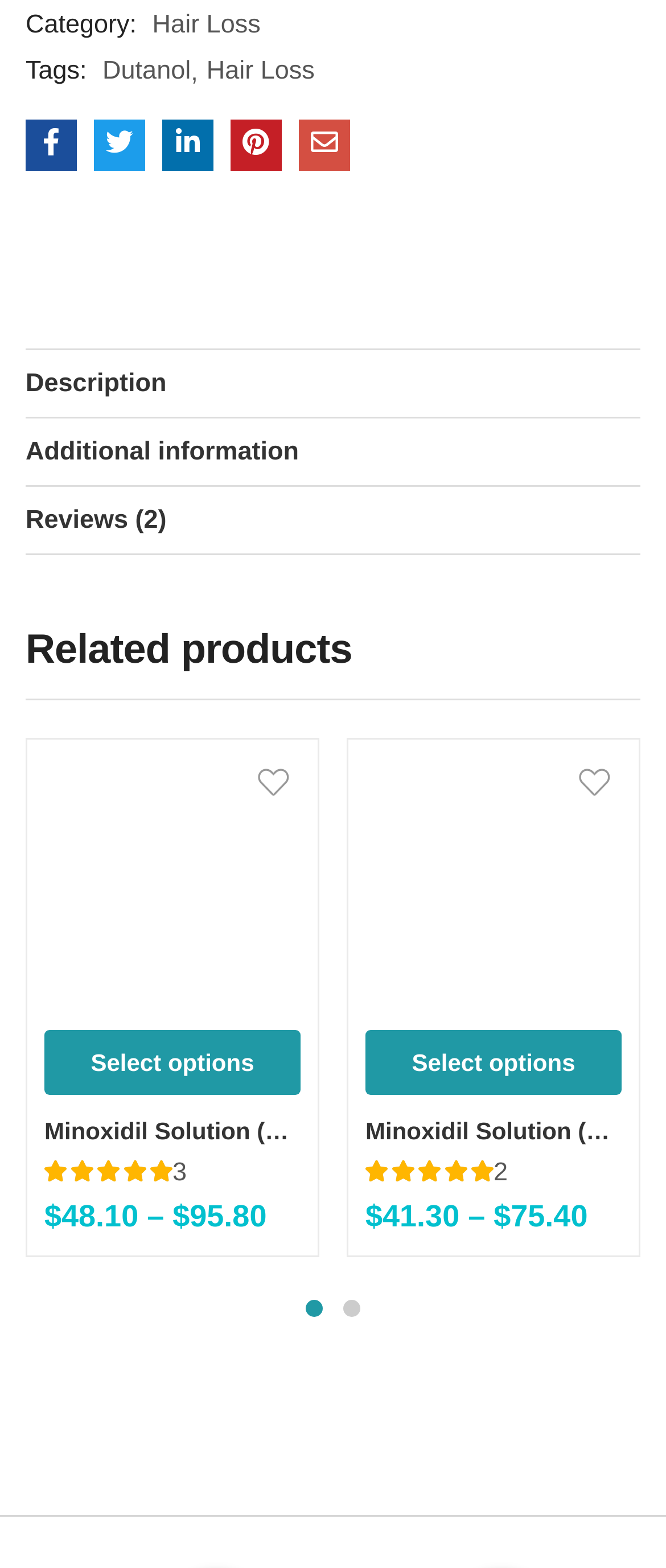Can you pinpoint the bounding box coordinates for the clickable element required for this instruction: "Click on the 'Select options' button for 'Minoxidil Solution (Tugain) 10% for males'"? The coordinates should be four float numbers between 0 and 1, i.e., [left, top, right, bottom].

[0.067, 0.657, 0.451, 0.698]